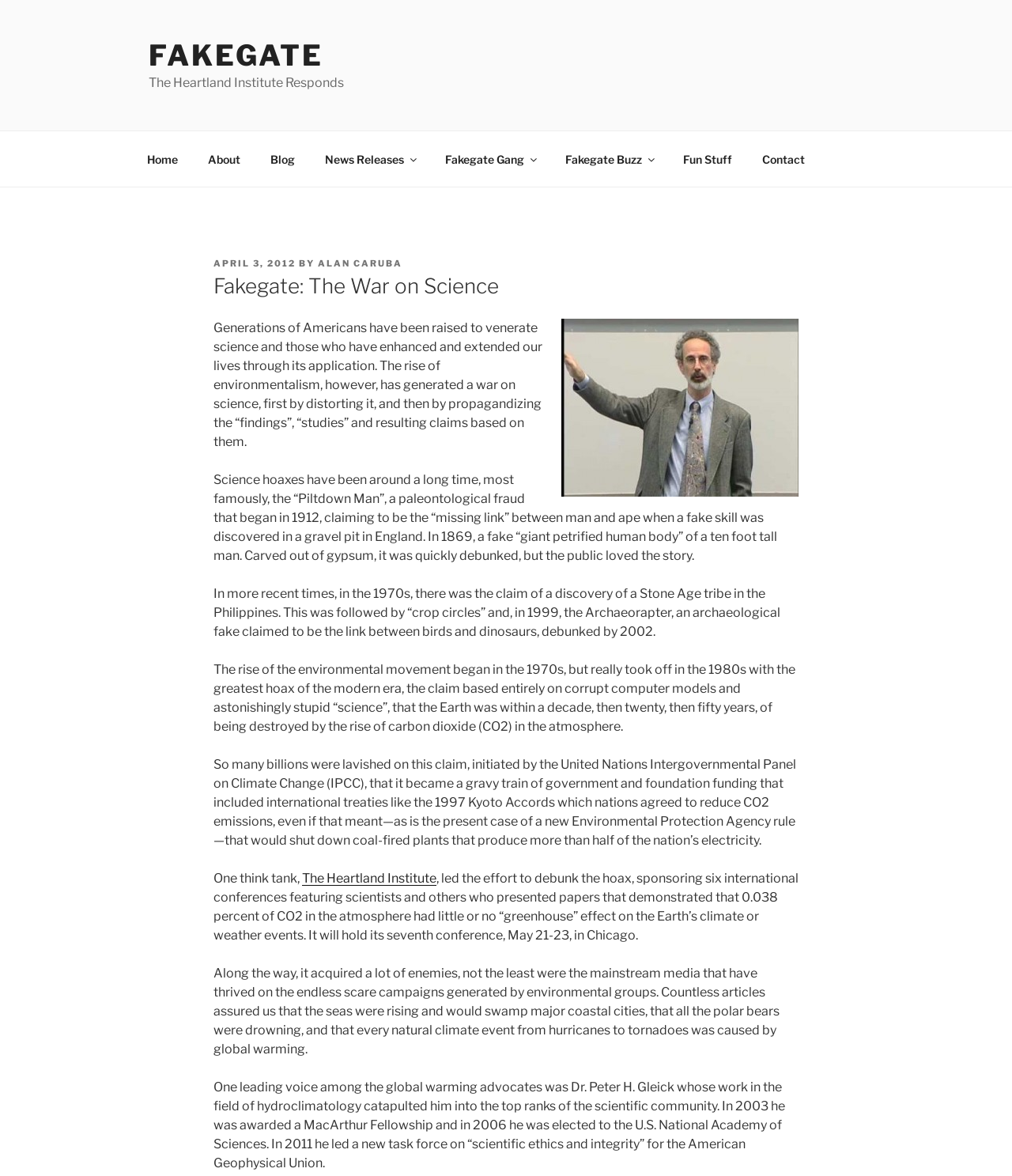Answer this question in one word or a short phrase: Who is the author of the article?

ALAN CARUBA